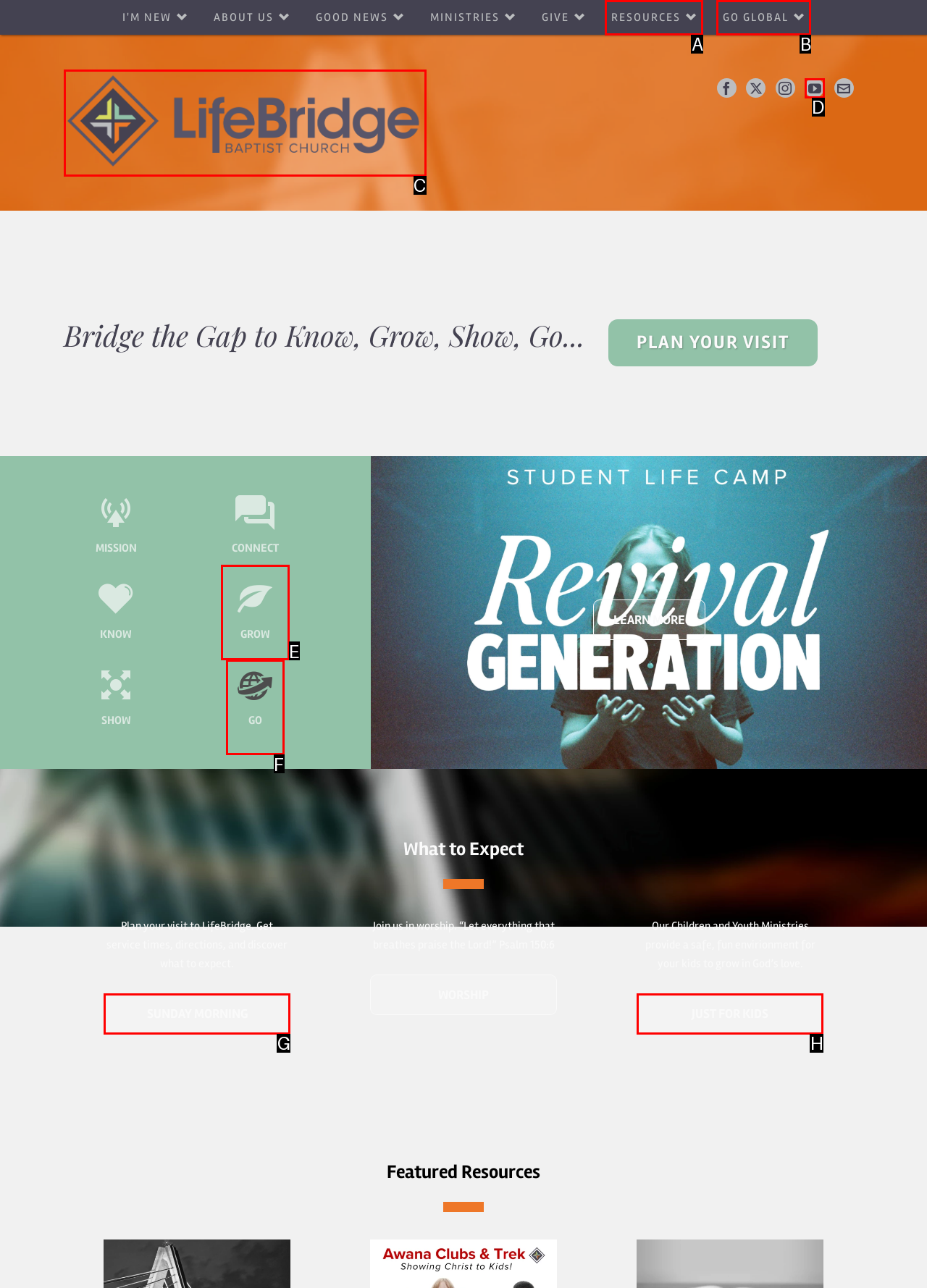Select the letter that corresponds to the UI element described as: Just for Kids
Answer by providing the letter from the given choices.

H